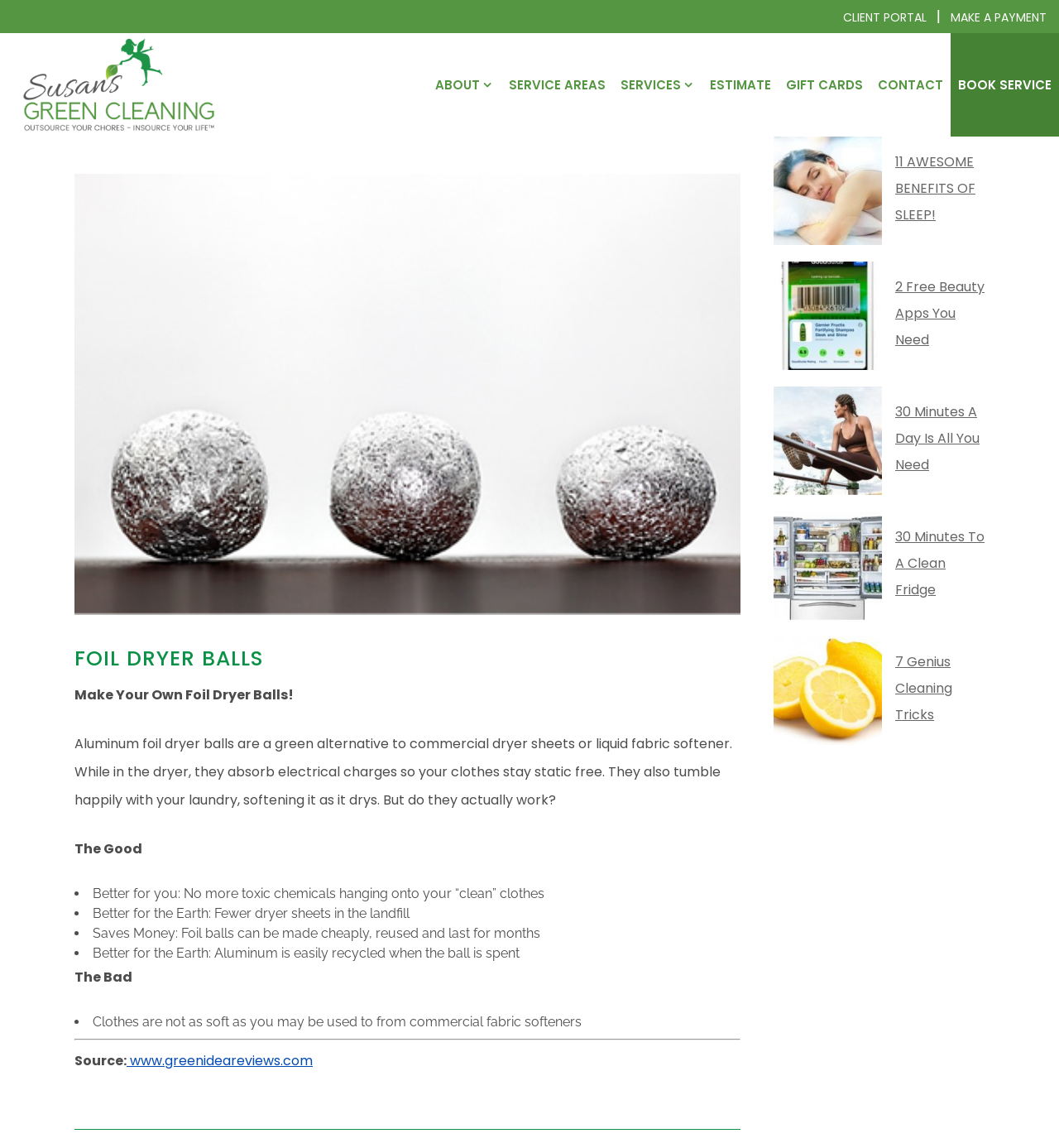Use a single word or phrase to respond to the question:
What is the drawback of using foil dryer balls?

Clothes not as soft